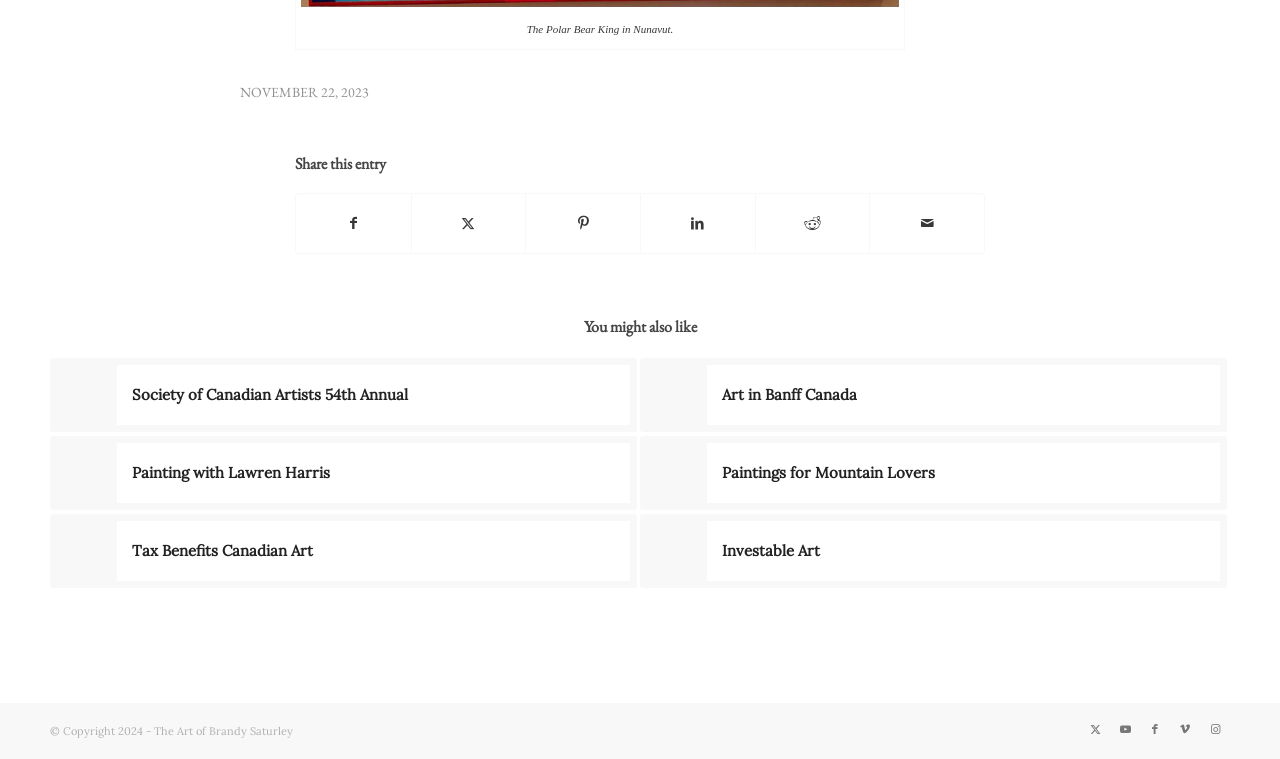Determine the bounding box coordinates for the clickable element to execute this instruction: "Share this entry on Facebook". Provide the coordinates as four float numbers between 0 and 1, i.e., [left, top, right, bottom].

[0.231, 0.256, 0.321, 0.334]